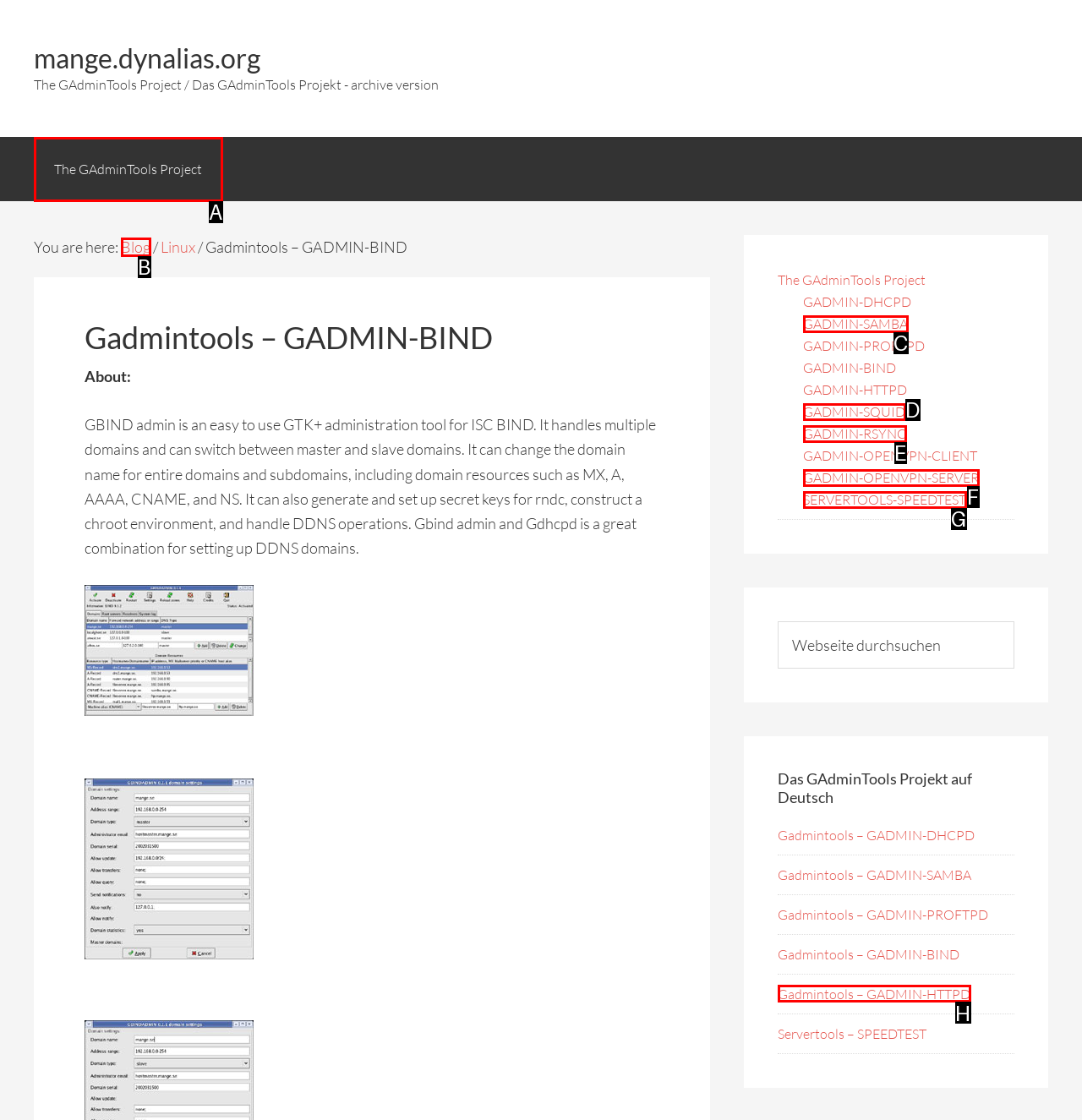Identify the letter of the UI element that corresponds to: GADMIN-RSYNC
Respond with the letter of the option directly.

E